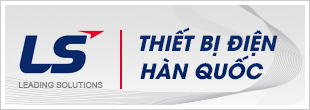Provide a thorough description of what you see in the image.

This image features the logo and branding of LS, a company that identifies itself as a provider of innovative solutions in the electrical equipment sector. The design prominently displays the letters "LS" in bold, blue font, signaling strength and reliability. Below the logo, text in both English and Vietnamese reads "LEADING SOLUTIONS" and "THIẾT BỊ ĐIỆN HÀN QUỐC," which translates to "South Korean Electrical Equipment." The background has a sleek, modern aesthetic with subtle patterns, emphasizing a professional and cutting-edge image, suitable for a company at the forefront of technology and solutions in the electrical industry.